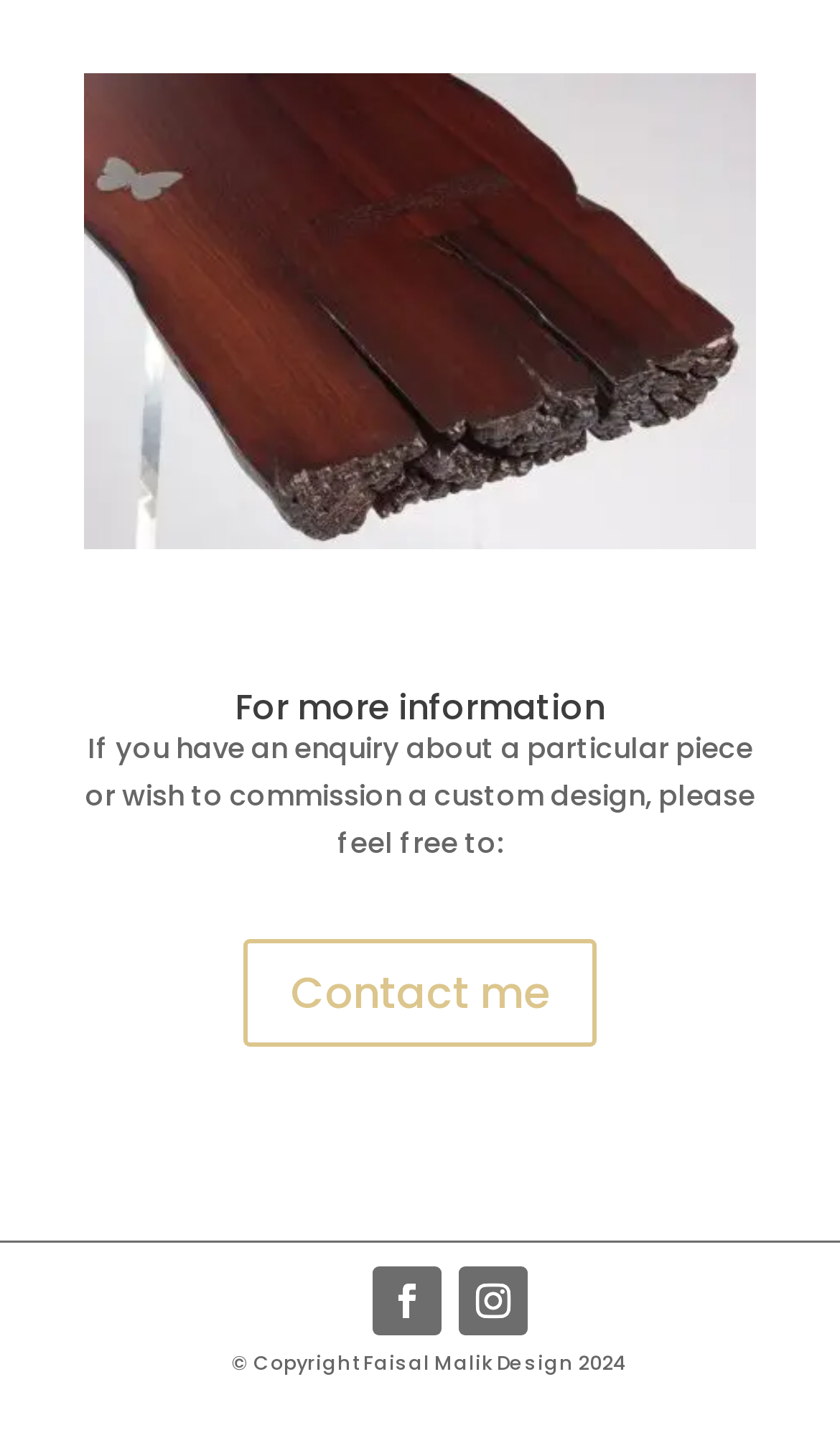What is the purpose of the 'Contact me' link?
Refer to the image and provide a concise answer in one word or phrase.

To commission a custom design